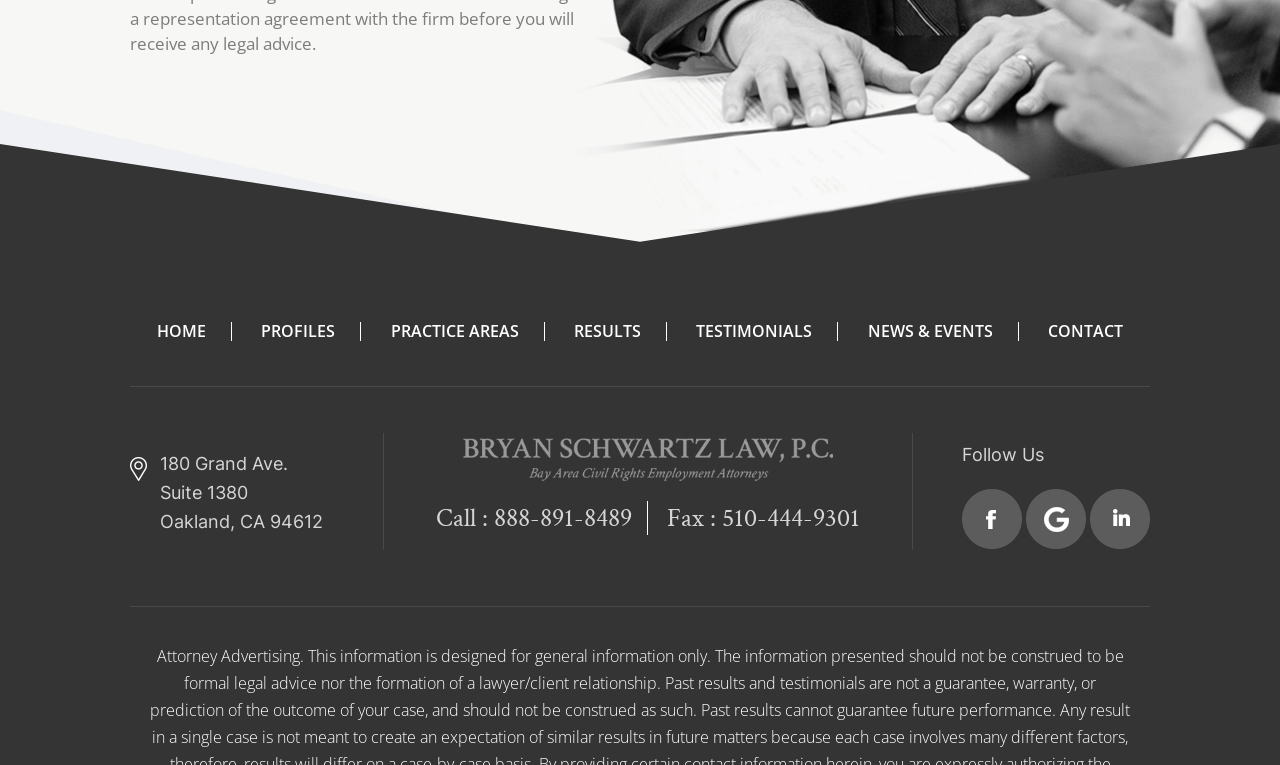Can you find the bounding box coordinates for the element that needs to be clicked to execute this instruction: "call us"? The coordinates should be given as four float numbers between 0 and 1, i.e., [left, top, right, bottom].

[0.386, 0.654, 0.494, 0.699]